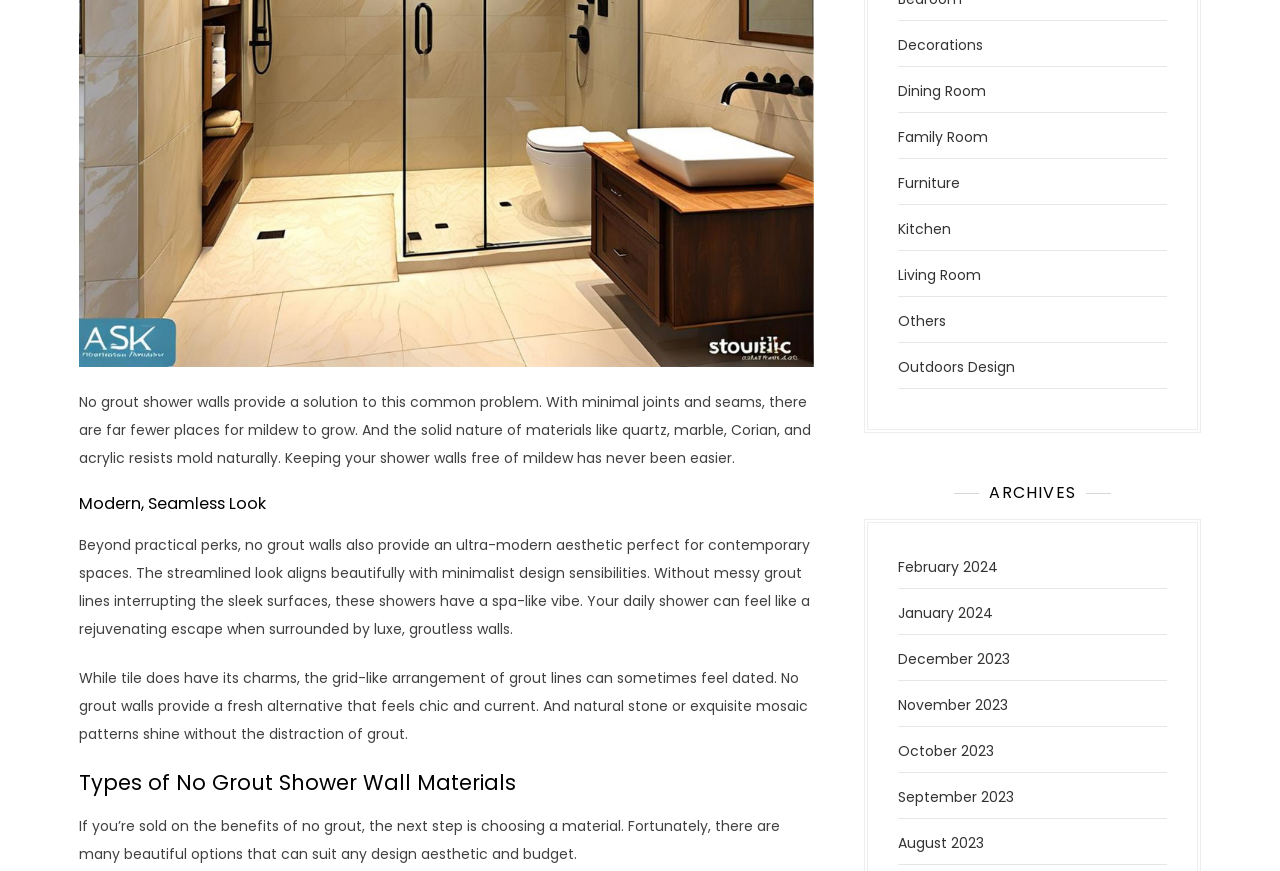Please determine the bounding box coordinates, formatted as (top-left x, top-left y, bottom-right x, bottom-right y), with all values as floating point numbers between 0 and 1. Identify the bounding box of the region described as: Decorations

[0.702, 0.04, 0.768, 0.063]